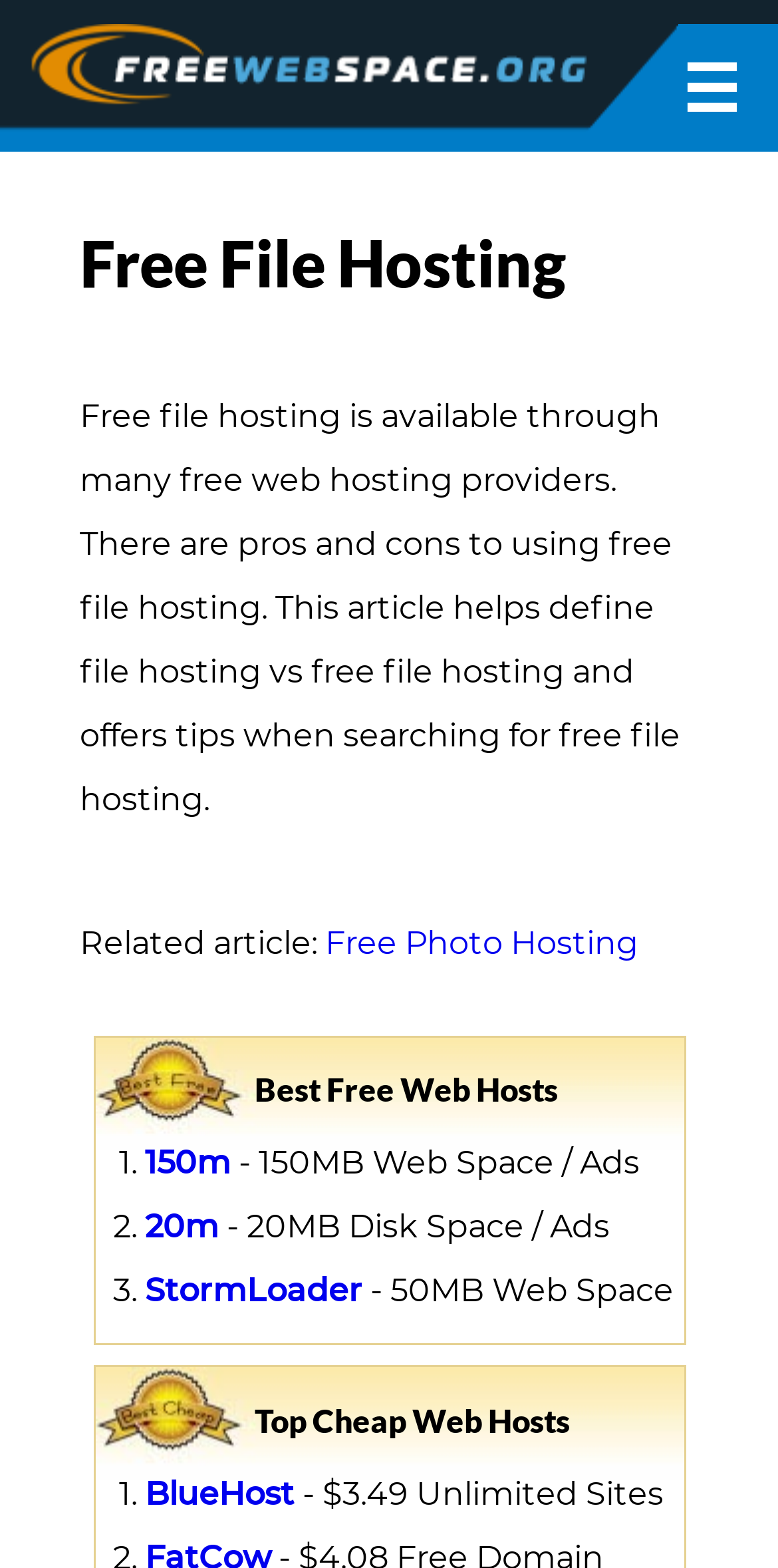Using the provided element description, identify the bounding box coordinates as (top-left x, top-left y, bottom-right x, bottom-right y). Ensure all values are between 0 and 1. Description: StormLoader

[0.186, 0.811, 0.465, 0.835]